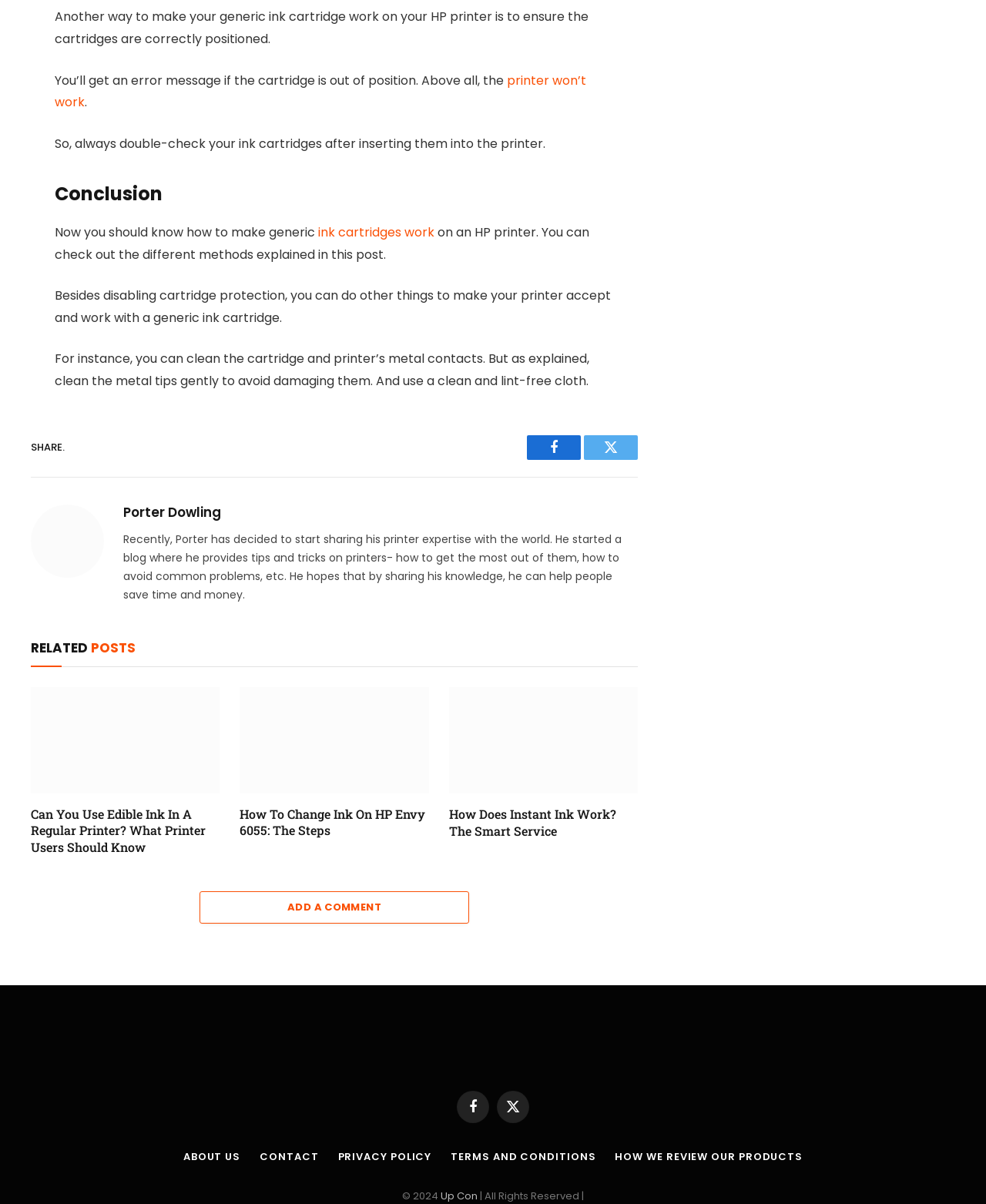Determine the bounding box coordinates for the UI element with the following description: "Terms And Conditions". The coordinates should be four float numbers between 0 and 1, represented as [left, top, right, bottom].

[0.457, 0.955, 0.604, 0.967]